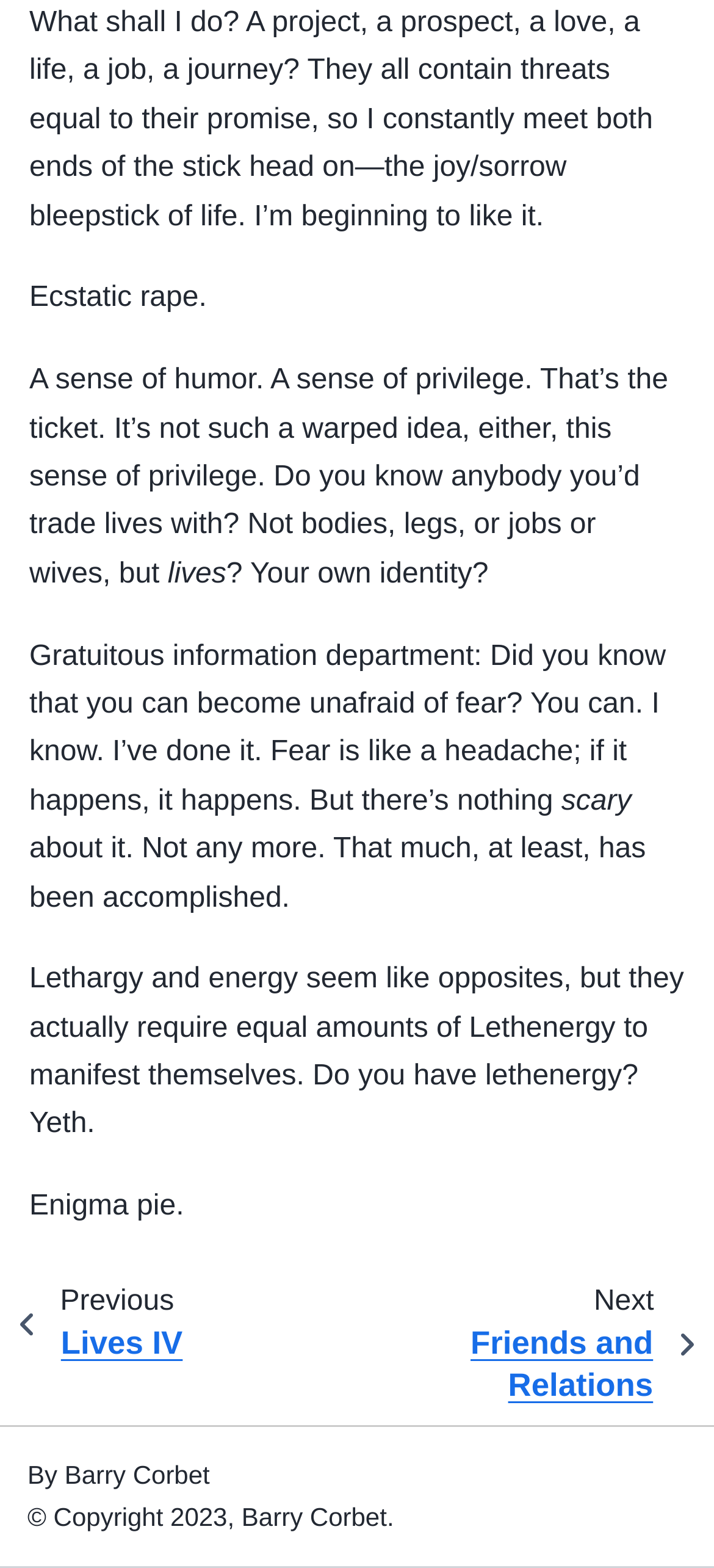What is the theme of the text?
Can you provide a detailed and comprehensive answer to the question?

The text appears to be a philosophical and introspective passage that explores the human experience, discussing emotions, fear, and the complexities of life.